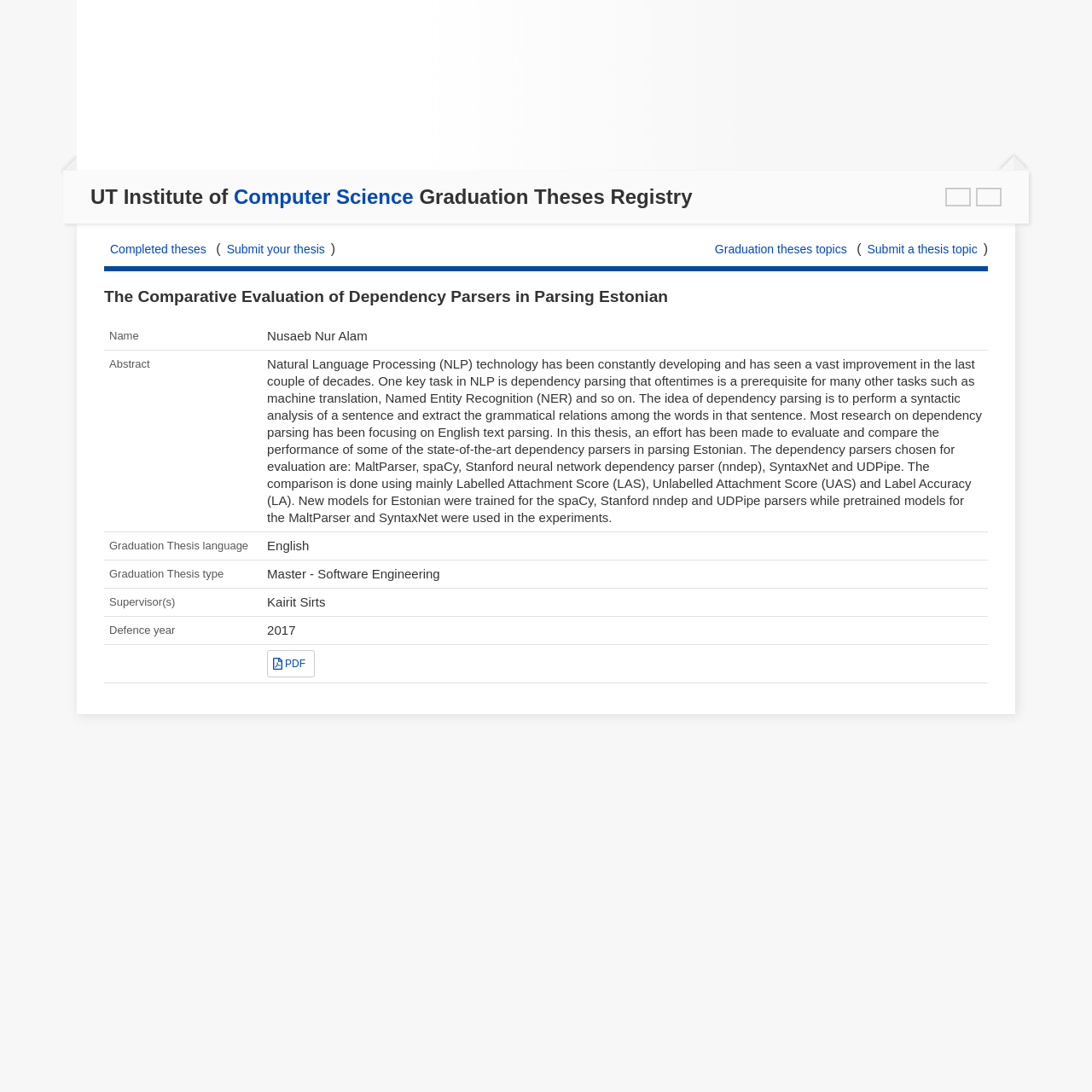How can I access the thesis?
Refer to the image and give a detailed answer to the query.

I found the way to access the thesis by looking at the table row with the column header with no text and the corresponding value 'PDF' which is a button that can be clicked to access the thesis.